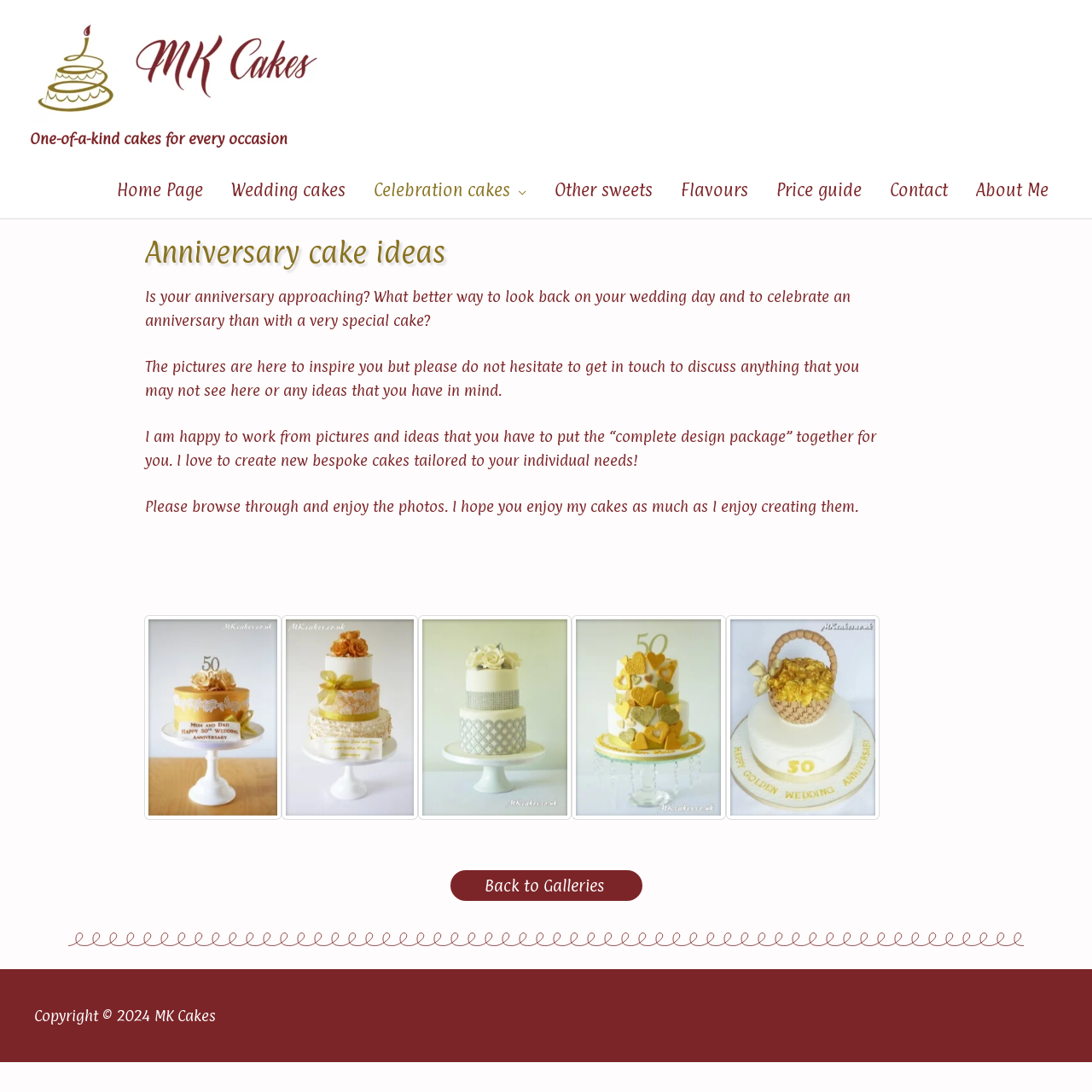Provide the bounding box coordinates of the area you need to click to execute the following instruction: "View more 'Celebration cakes'".

[0.329, 0.148, 0.495, 0.2]